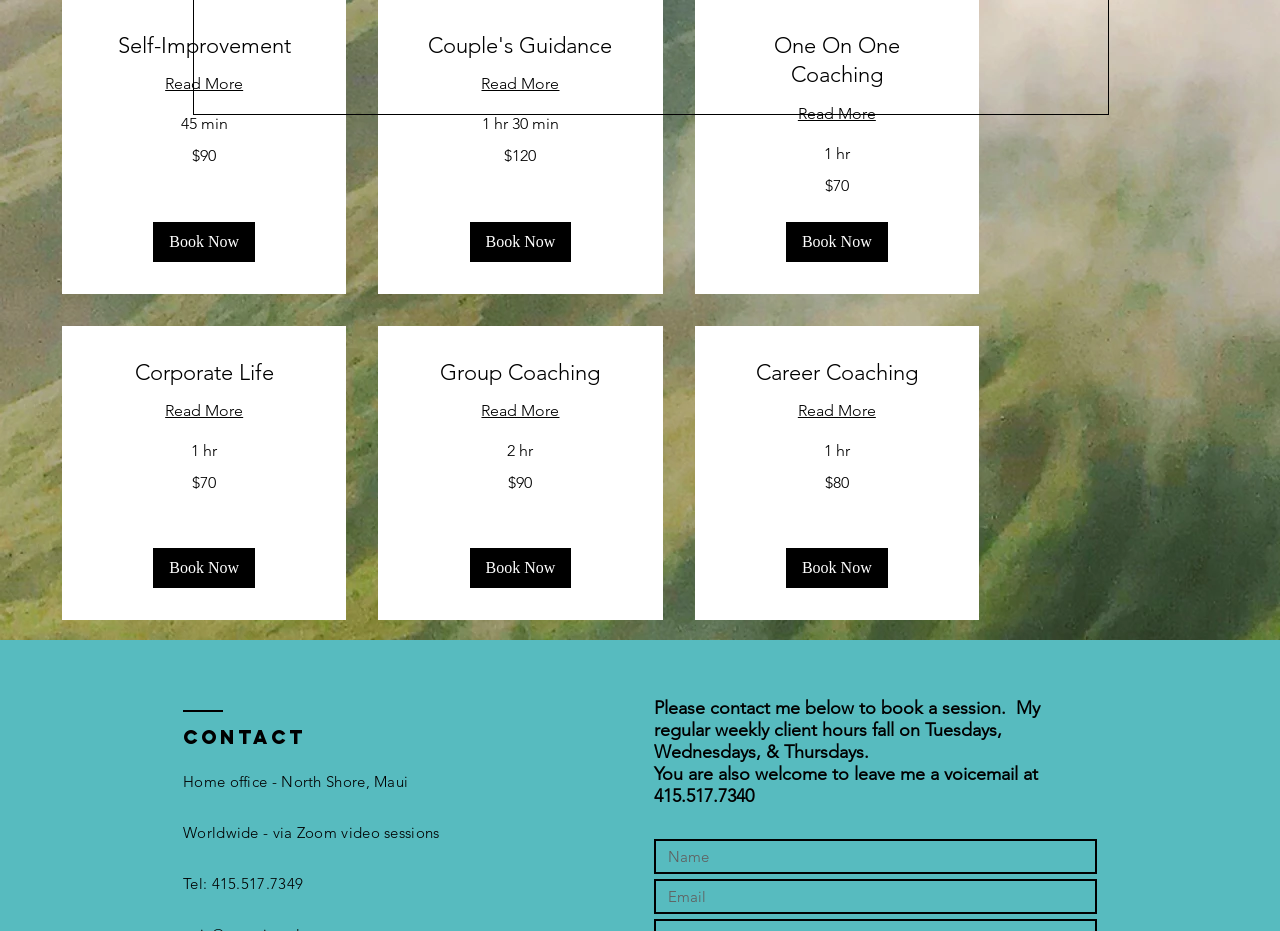Find the bounding box coordinates of the element you need to click on to perform this action: 'Enter your name'. The coordinates should be represented by four float values between 0 and 1, in the format [left, top, right, bottom].

[0.511, 0.902, 0.857, 0.939]